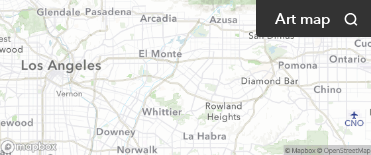Convey all the details present in the image.

The image depicts a detailed map of the Los Angeles area, showcasing various neighborhoods and landmarks. It includes key features such as city names and main roads, providing a comprehensive overview of the urban layout. The map serves as a useful tool for exploring the cultural landscape of Los Angeles, particularly in the context of the "Aspects of Nude" exhibition at the California African American Museum. The interface also features a search icon labeled "Art map," indicating functionality for users to navigate specific art-related locations within the city and plan their visits to current events, enhancing their cultural experience in Los Angeles.